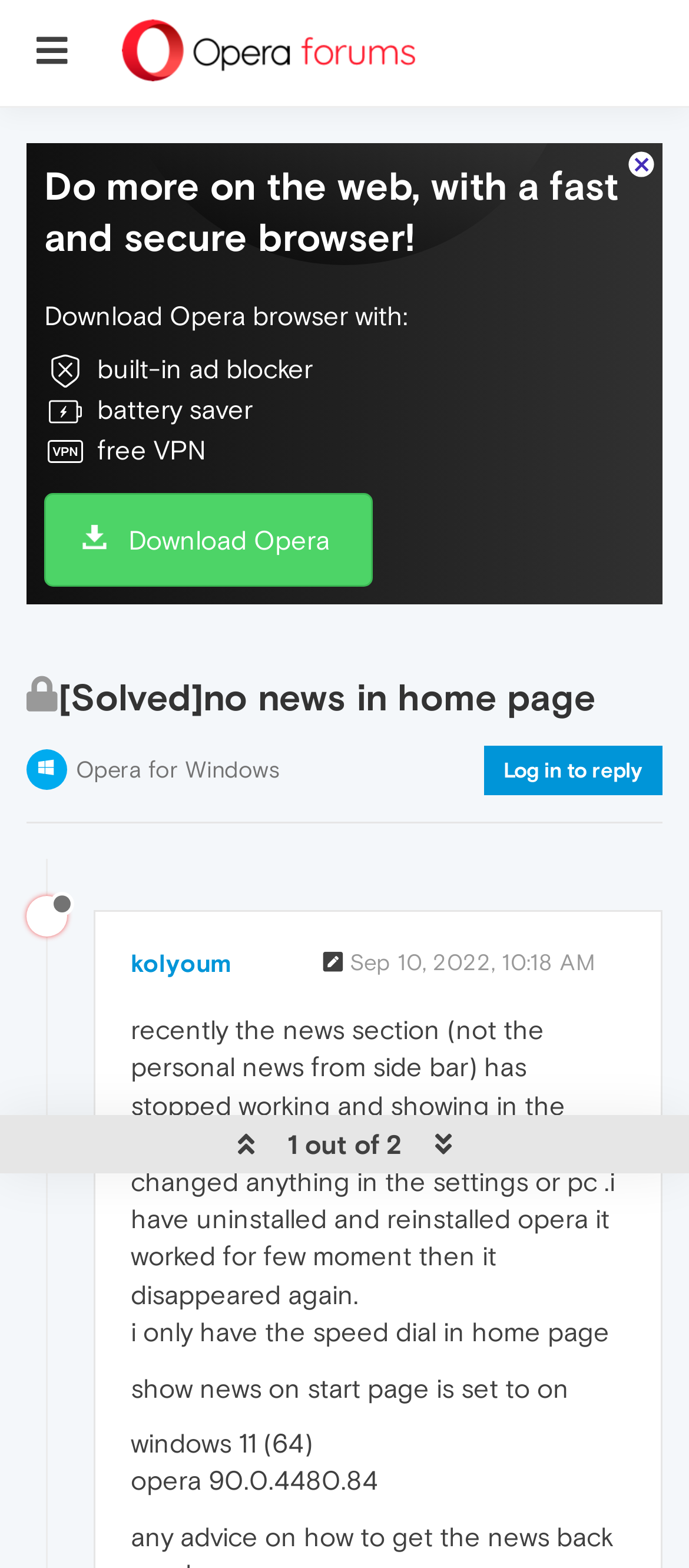Predict the bounding box for the UI component with the following description: "alt="kolyoum" title="kolyoum"".

[0.038, 0.573, 0.136, 0.592]